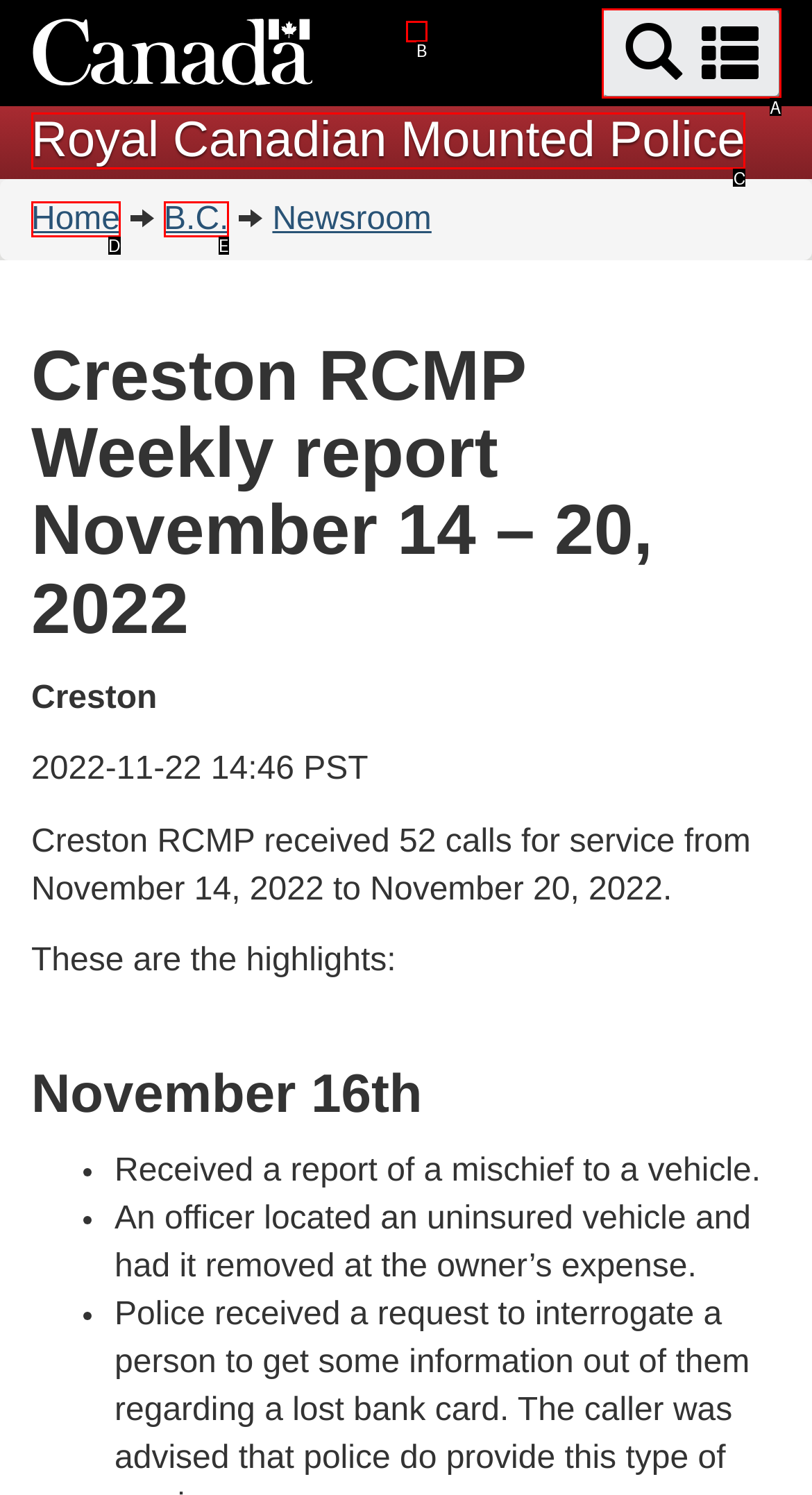From the provided options, which letter corresponds to the element described as: Search and menus
Answer with the letter only.

A